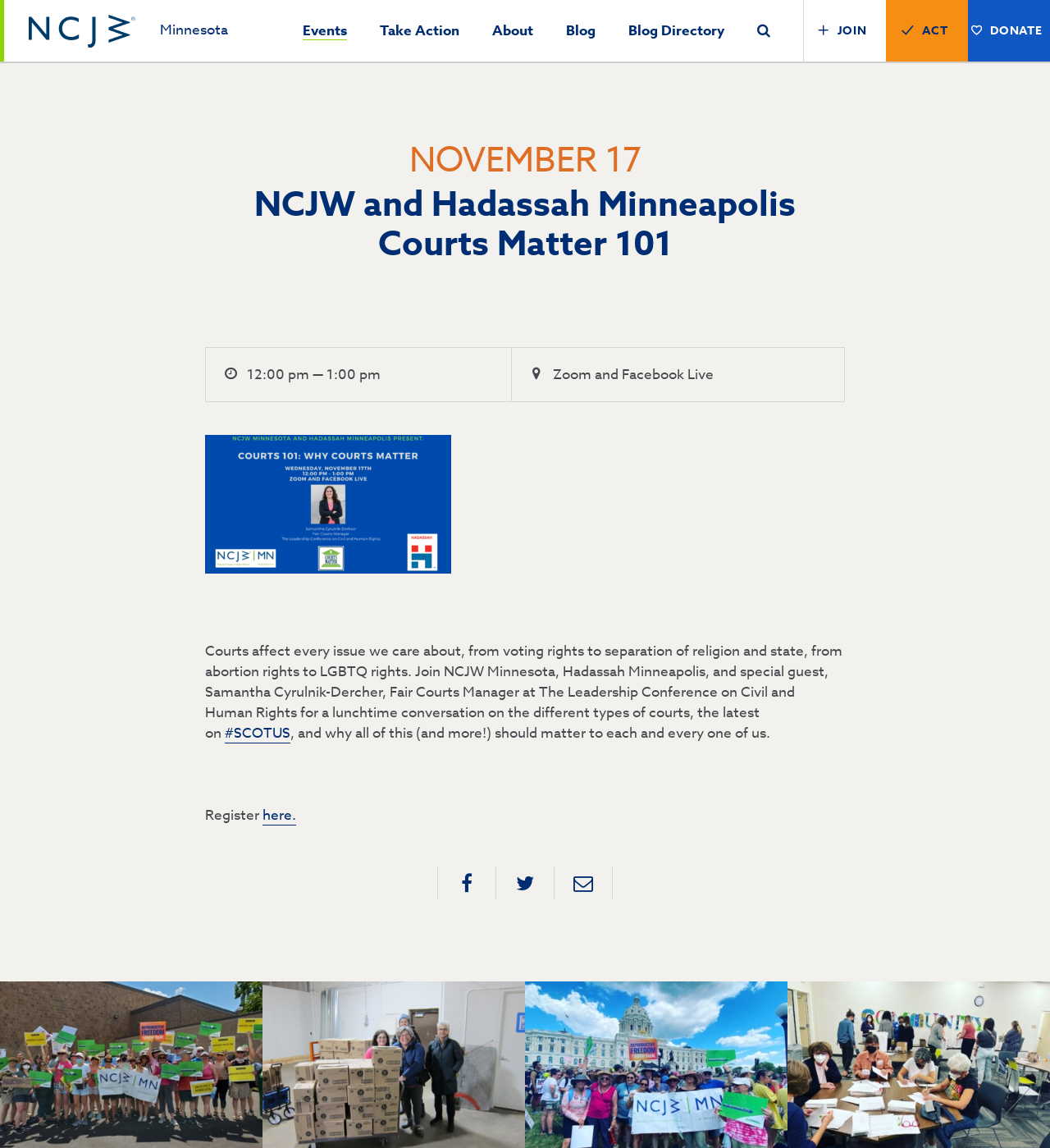Determine the bounding box coordinates for the region that must be clicked to execute the following instruction: "Click the 'Events' link".

[0.288, 0.014, 0.33, 0.035]